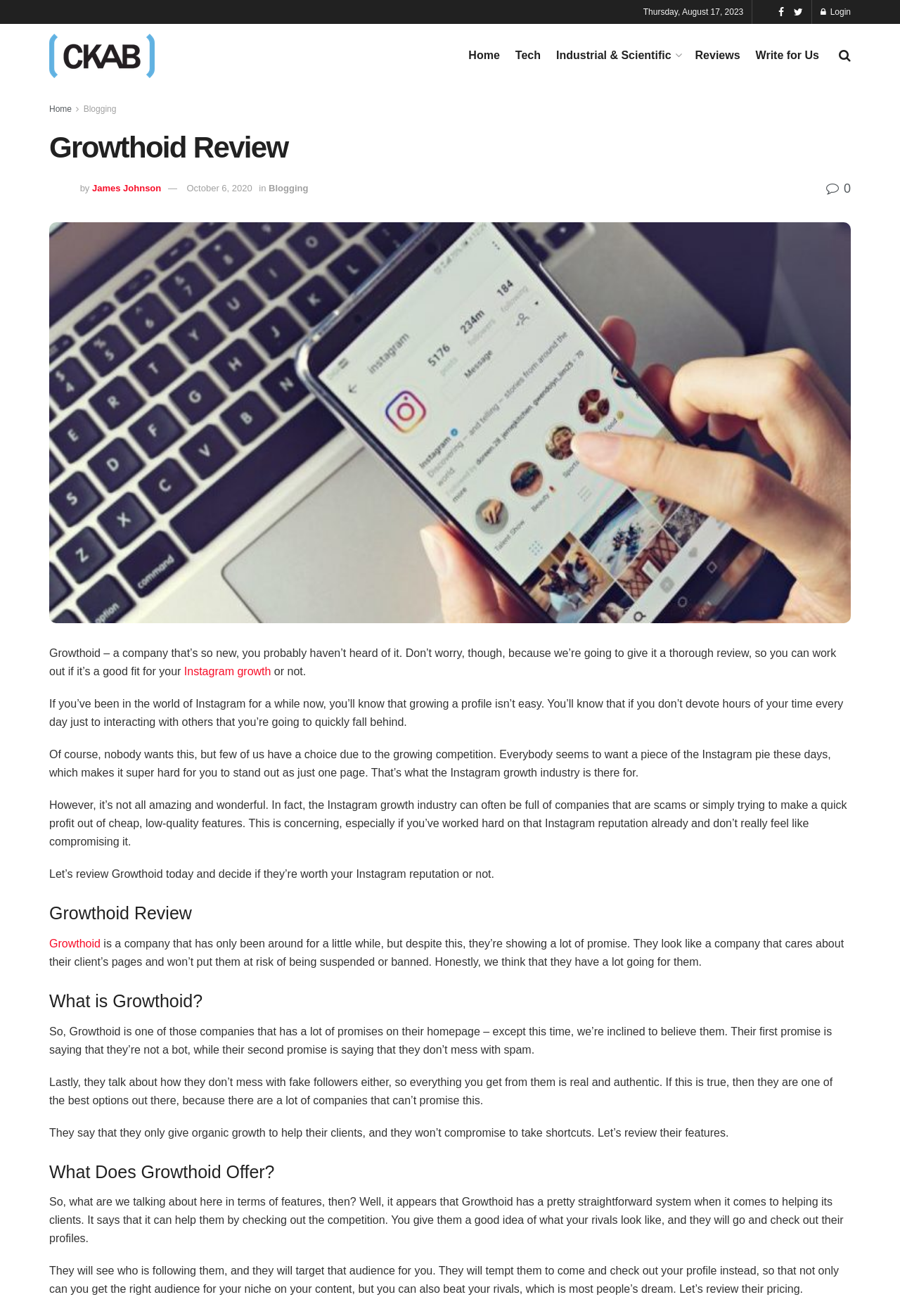Locate the bounding box coordinates of the clickable part needed for the task: "Click on the 'how to write a character development essay' link".

None